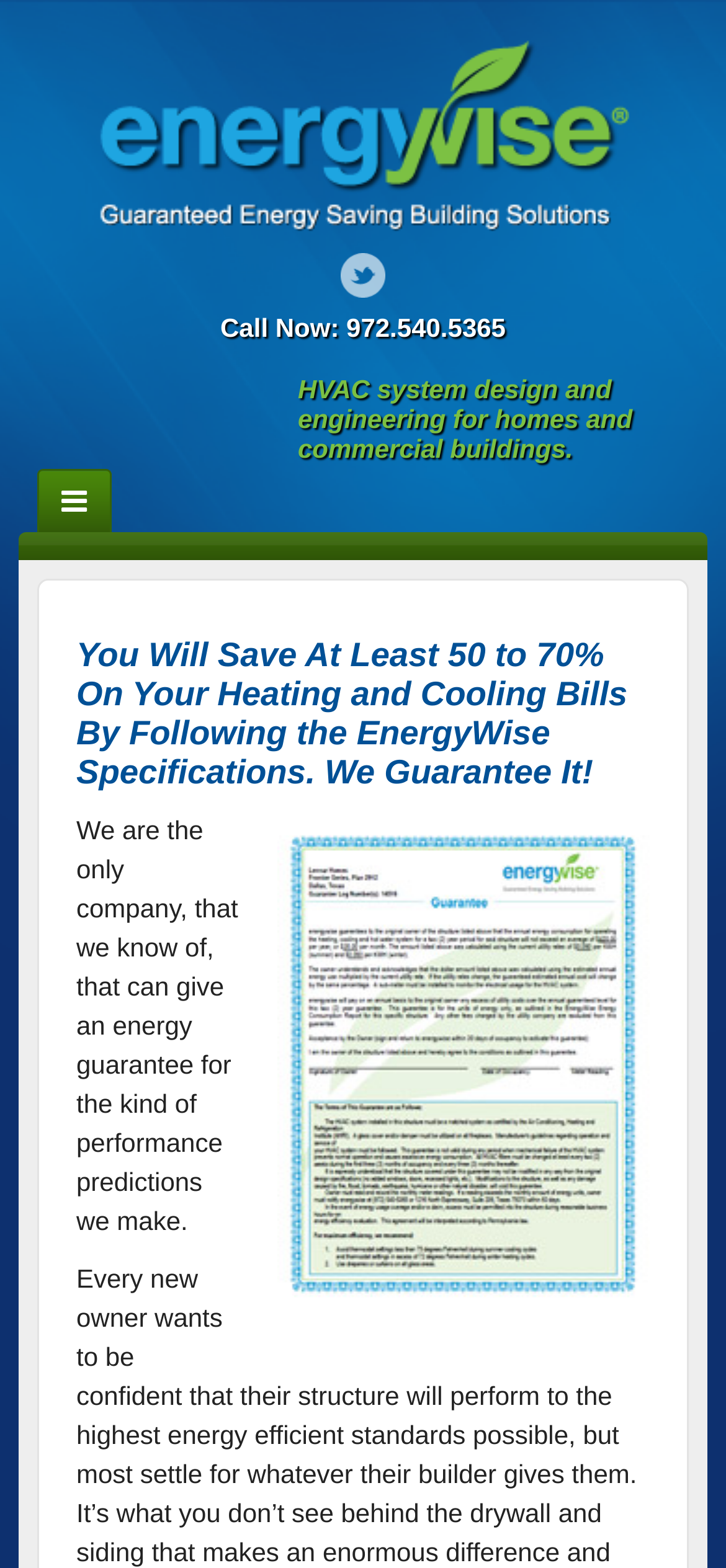What is the purpose of the company?
Refer to the image and give a detailed answer to the question.

I found the purpose of the company by looking at the heading element that says 'HVAC system design and engineering for homes and commercial buildings'.